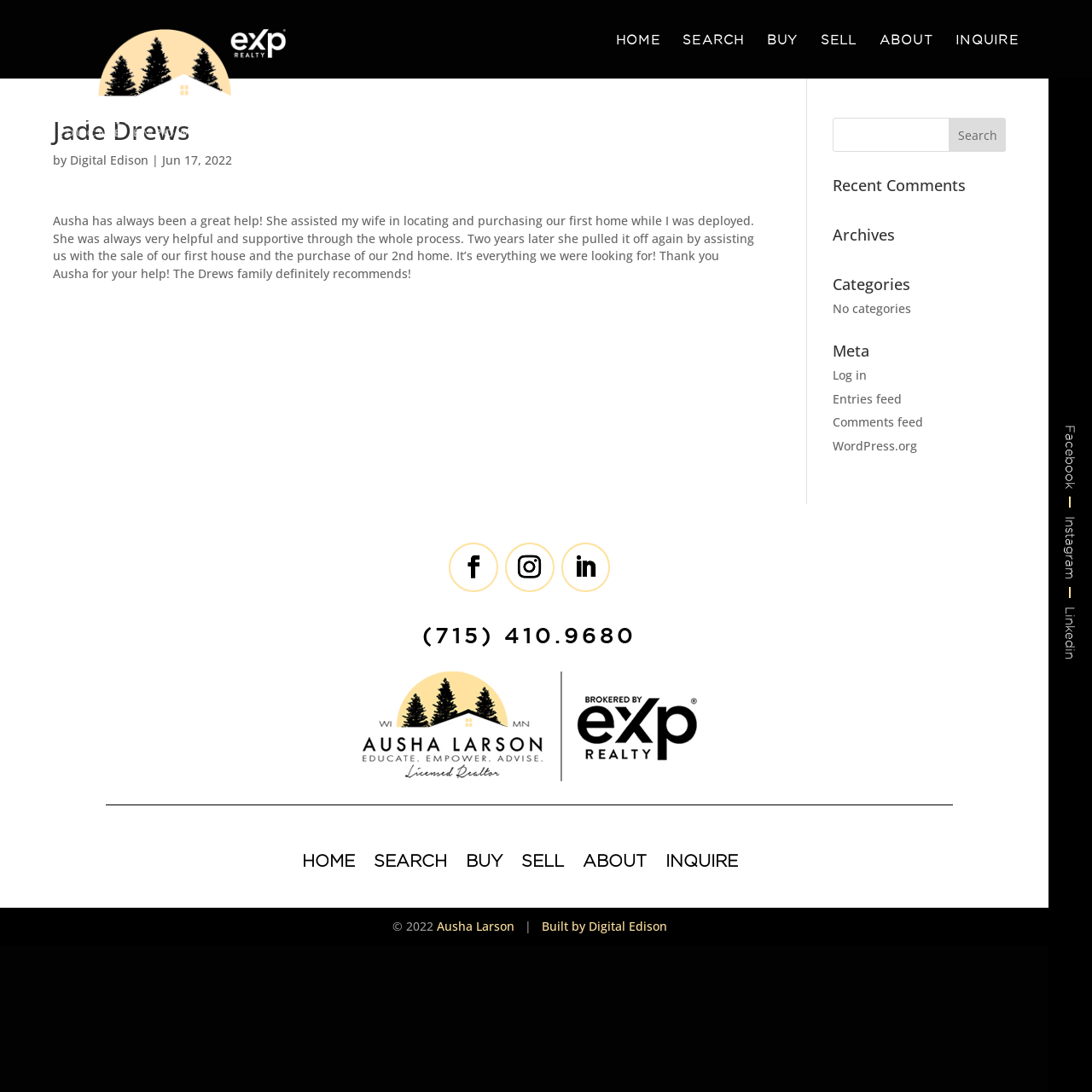Using the information from the screenshot, answer the following question thoroughly:
What are the social media platforms linked on the webpage?

At the bottom-right corner of the webpage, there are three links to social media platforms: Facebook, Instagram, and LinkedIn. These links suggest that the real estate agent or the website has a presence on these platforms.